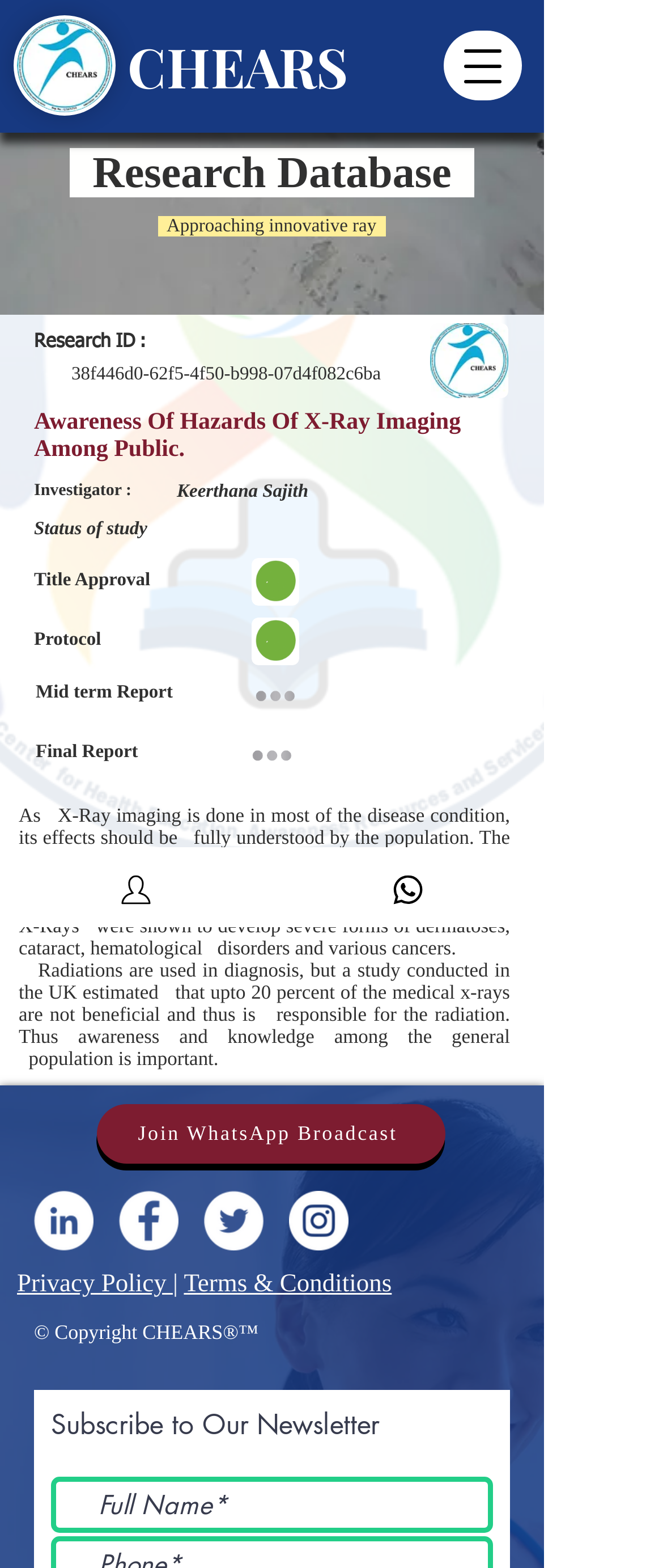How many social media platforms are listed?
Identify the answer in the screenshot and reply with a single word or phrase.

4